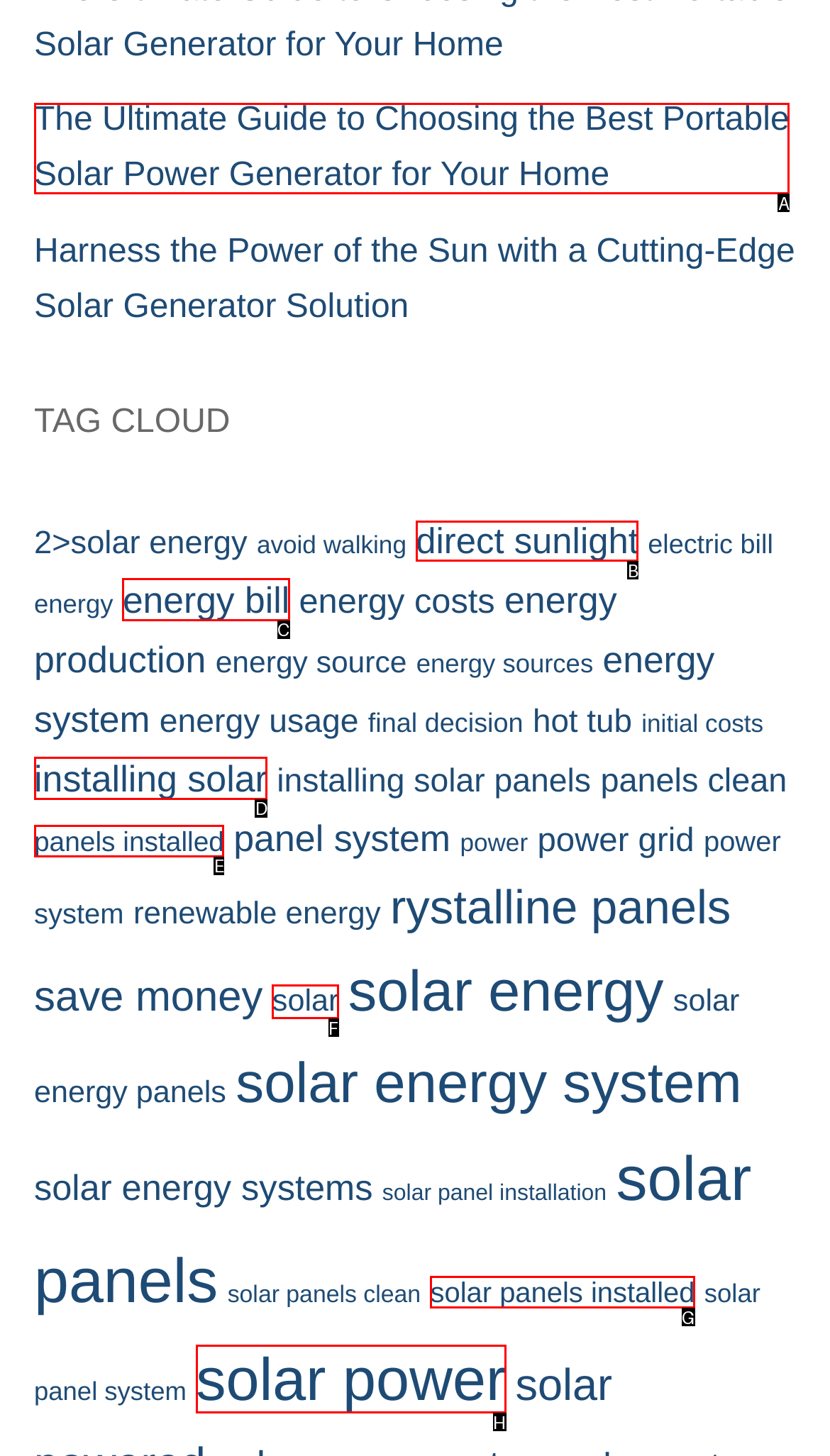From the choices provided, which HTML element best fits the description: installing solar? Answer with the appropriate letter.

D